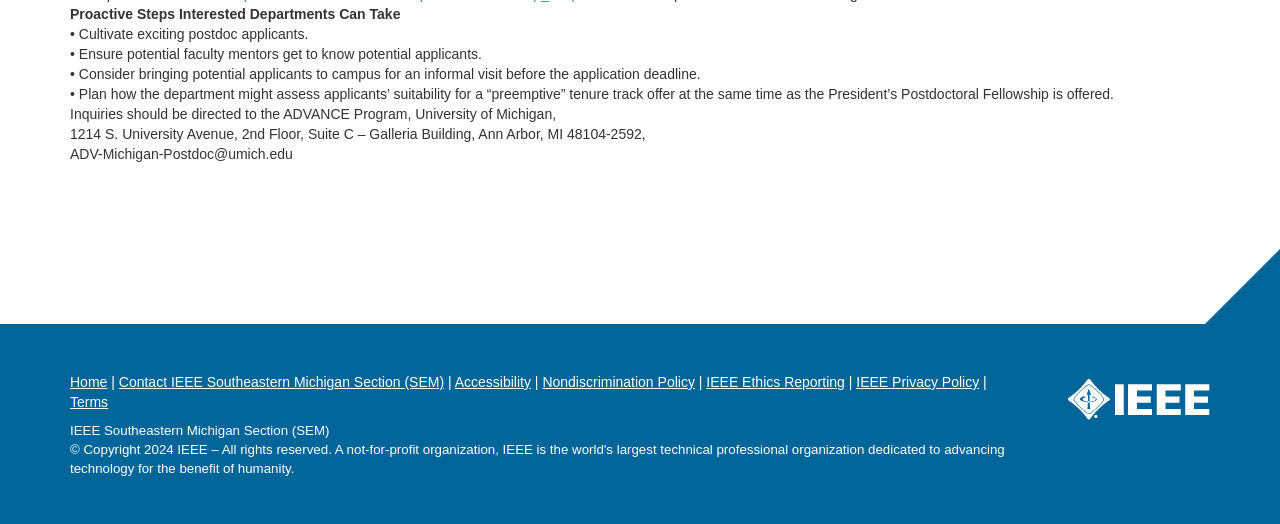What is the name of the organization at the bottom of the page?
Please describe in detail the information shown in the image to answer the question.

The name of the organization is mentioned in the static text element with ID 253, which is located at coordinates [0.055, 0.807, 0.257, 0.836]. The full name is IEEE Southeastern Michigan Section (SEM).